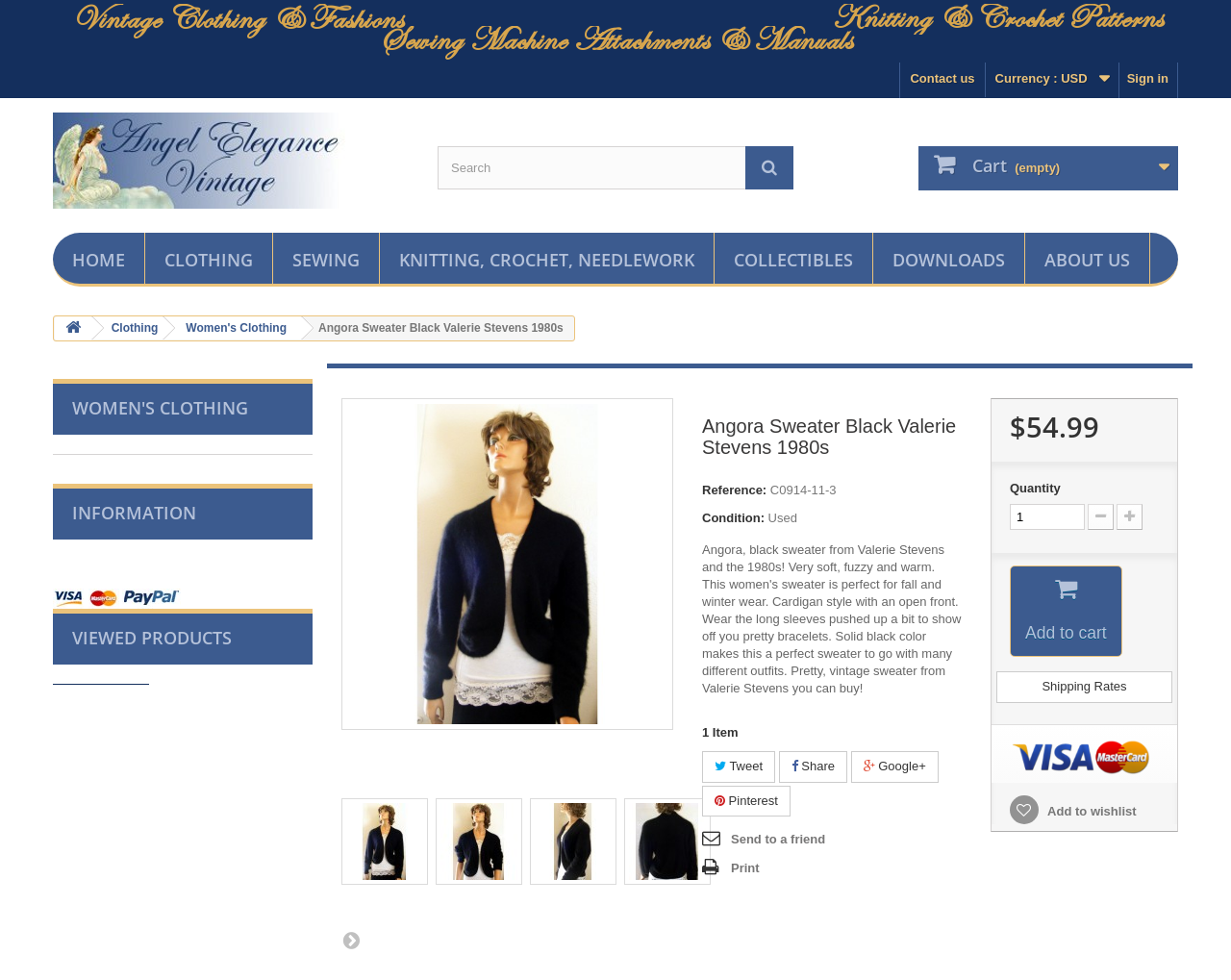Create an in-depth description of the webpage, covering main sections.

This webpage is an online shopping platform, specifically a product page for an Angora sweater. At the top, there is a navigation menu with links to various categories such as "Vintage Clothing Fashions", "Sewing", "Knitting, Crochet, Needlework", and more. Below the navigation menu, there is a search bar and a cart icon.

On the left side of the page, there is a sidebar with links to different types of women's clothing, including dresses, tops, pants, and outerwear. Below the sidebar, there are several images of the Angora sweater, showcasing it from different angles.

In the main content area, there is a heading that reads "Angora Sweater Black Valerie Stevens 1980s" and a reference number "C0914-11-3". Below the heading, there is a description of the sweater, including its condition, which is listed as "Used". There are also social media buttons to share the product on Twitter, Facebook, Google+, and Pinterest.

On the right side of the page, there is a section with product details, including the price, which is $54.99, and a quantity selector. Below the product details, there are buttons to add the product to the cart, wishlist, or to print the product information. There is also a link to view shipping rates.

At the bottom of the page, there is a link to sign in, contact us, and a currency selector, which is set to USD by default.